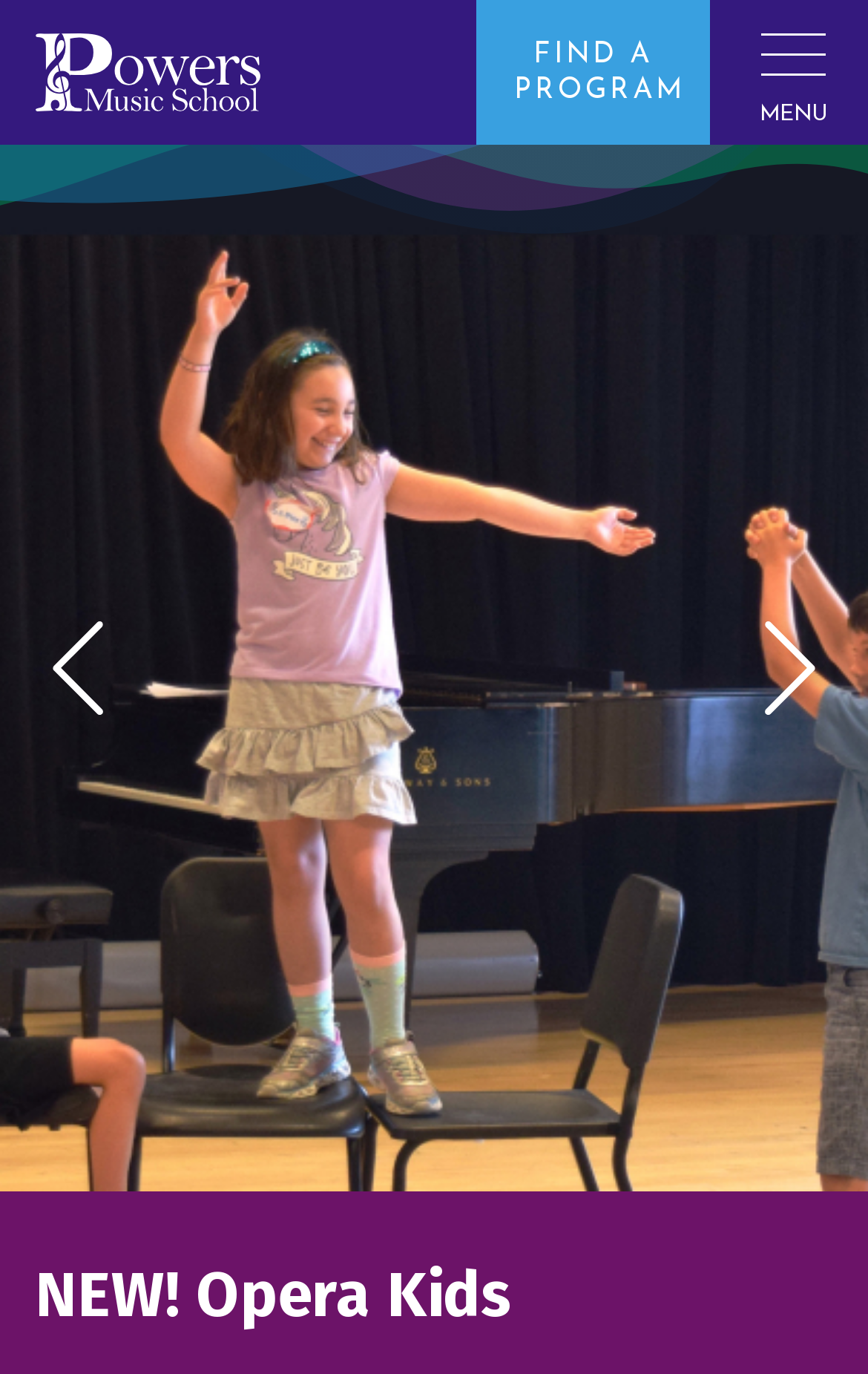Describe every aspect of the webpage in a detailed manner.

The webpage is about Powers Music School, which provides access to high-caliber music education programs, a nurturing faculty, and outreach programs that foster a lifelong appreciation of music. 

At the top left of the page, there are two links, one of which is the school's name, "Powers Music School". On the right side of the top section, there are two buttons: "FIND A PROGRAM" and "MENU". The "MENU" button controls the main menu.

Below the top section, there is a large figure that occupies the entire width of the page, containing an image of kids writing their own opera at the Opera Kids summer day program.

At the very bottom of the page, there is a heading that reads "NEW! Opera Kids".